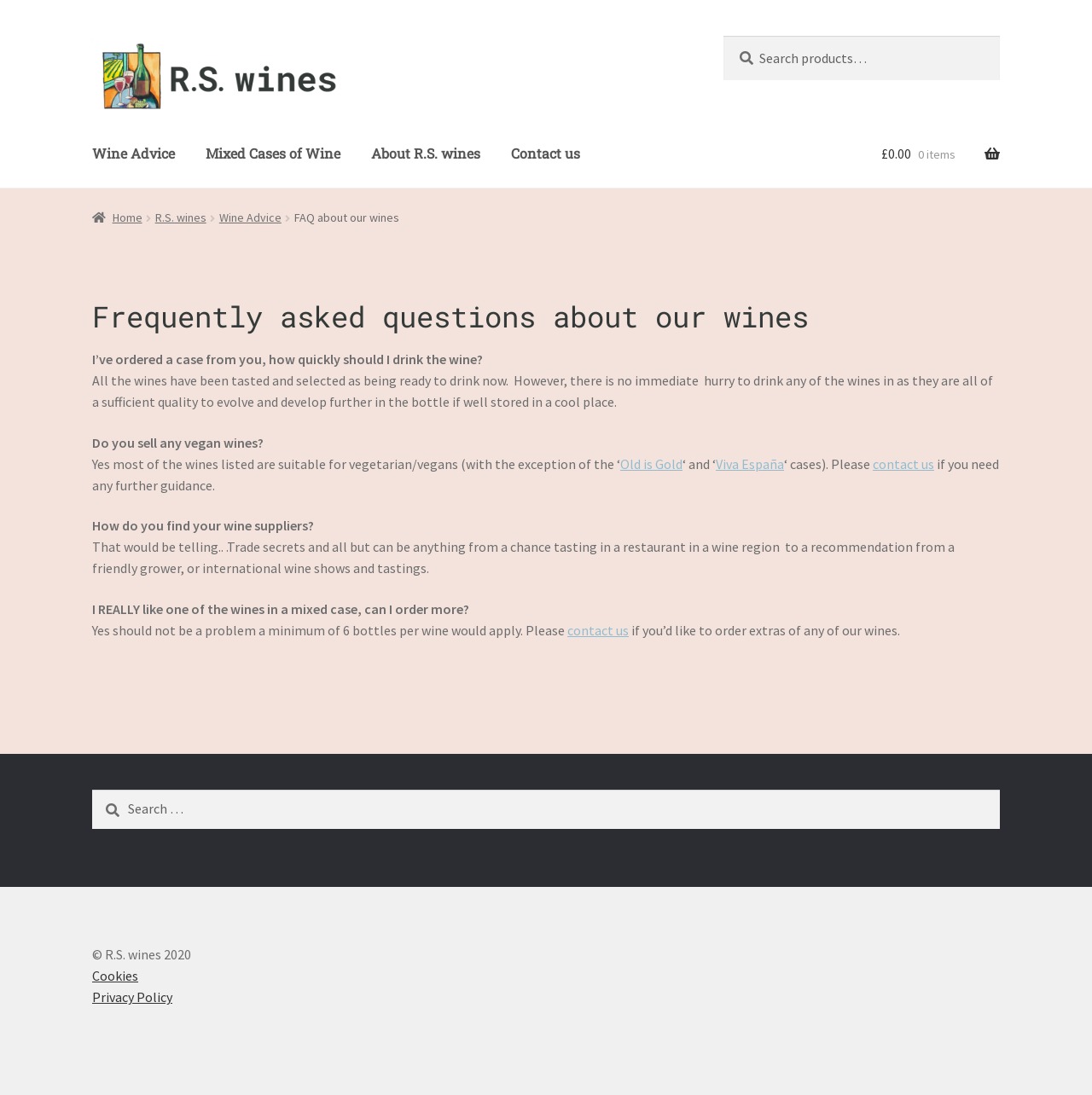Produce an extensive caption that describes everything on the webpage.

The webpage is about Frequently Asked Questions (FAQs) about wines from R.S. wines, a specialty wine company. At the top left, there is a logo and a link to the company's homepage. Next to it, there is a search bar with a search button. Below the search bar, there is a primary navigation menu with links to Wine Advice, Mixed Cases of Wine, About R.S. wines, and Contact us.

On the top right, there is a link to the shopping cart with a price of £0.00 and 0 items. Below it, there is a breadcrumbs navigation menu showing the current page's location: Home > R.S. wines > Wine Advice > FAQ about our wines.

The main content of the page is divided into several sections, each containing a question and its corresponding answer. There are five FAQs in total. The questions are: "I’ve ordered a case from you, how quickly should I drink the wine?", "Do you sell any vegan wines?", "How do you find your wine suppliers?", "I REALLY like one of the wines in a mixed case, can I order more?", and some other questions. The answers are provided in detail, with some links to other pages, such as "Old is Gold" and "Viva España", and a call to action to contact the company for further guidance.

At the bottom of the page, there is a search bar again, and a content information section with copyright information, a link to Cookies, and a link to Privacy Policy.